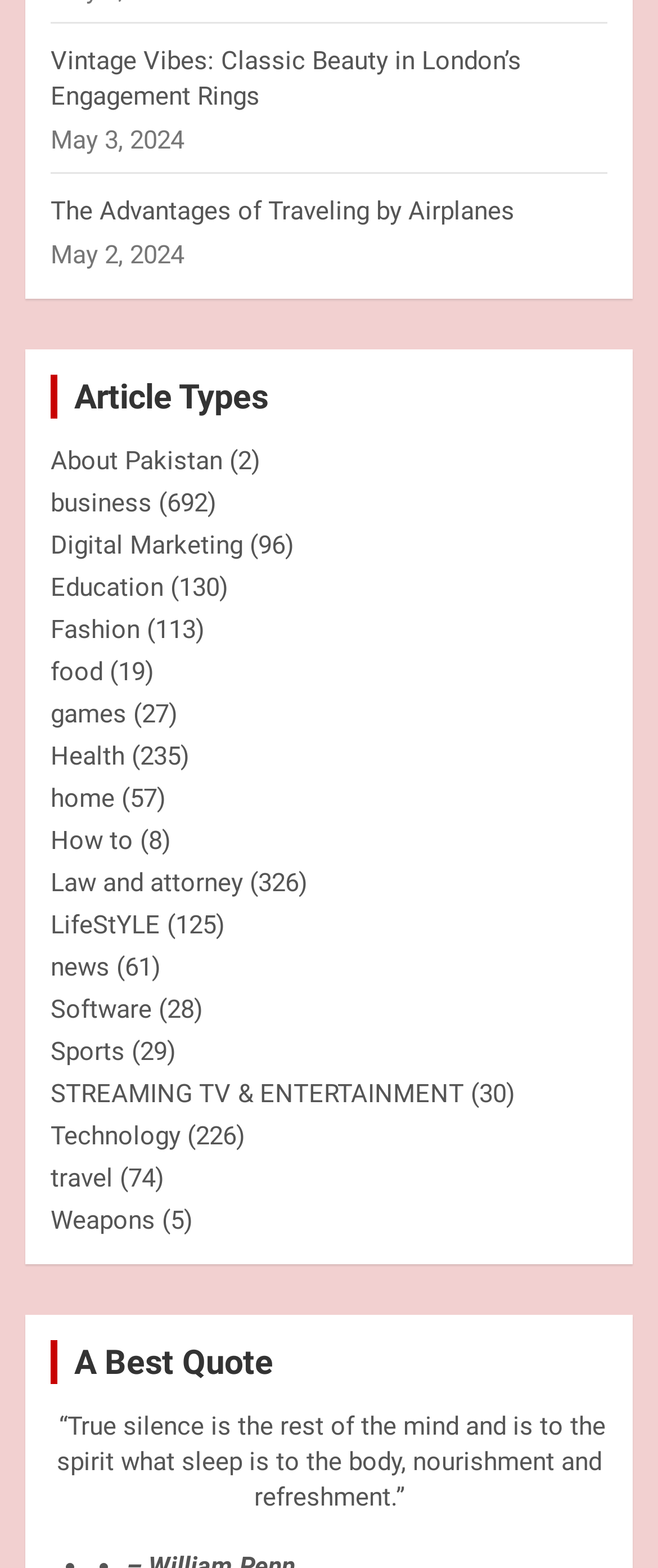Pinpoint the bounding box coordinates of the clickable element needed to complete the instruction: "View the 'STREAMING TV & ENTERTAINMENT' article". The coordinates should be provided as four float numbers between 0 and 1: [left, top, right, bottom].

[0.077, 0.688, 0.705, 0.708]